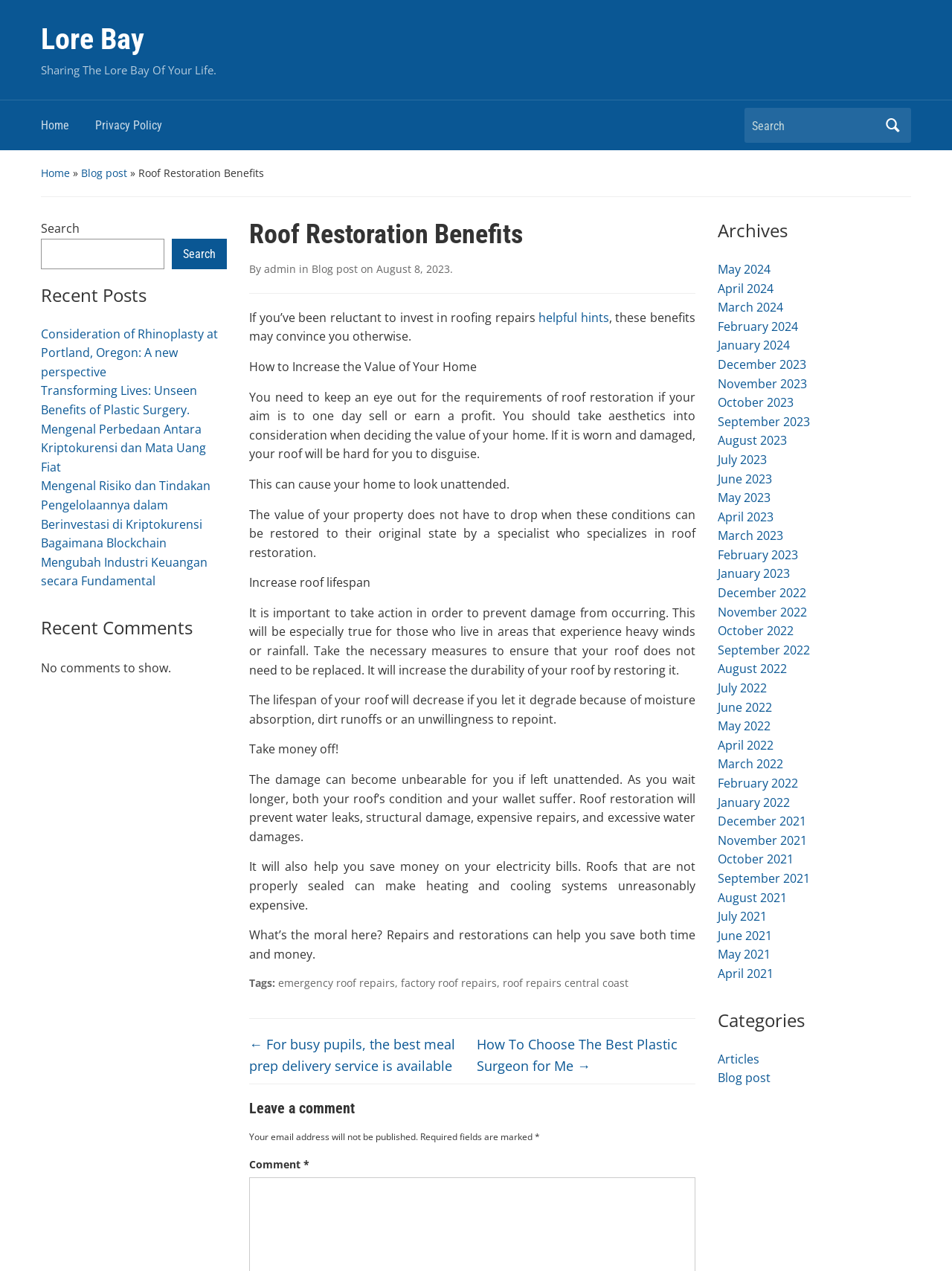Please identify the bounding box coordinates of the element I should click to complete this instruction: 'Read the blog post 'Roof Restoration Benefits''. The coordinates should be given as four float numbers between 0 and 1, like this: [left, top, right, bottom].

[0.262, 0.173, 0.73, 0.197]